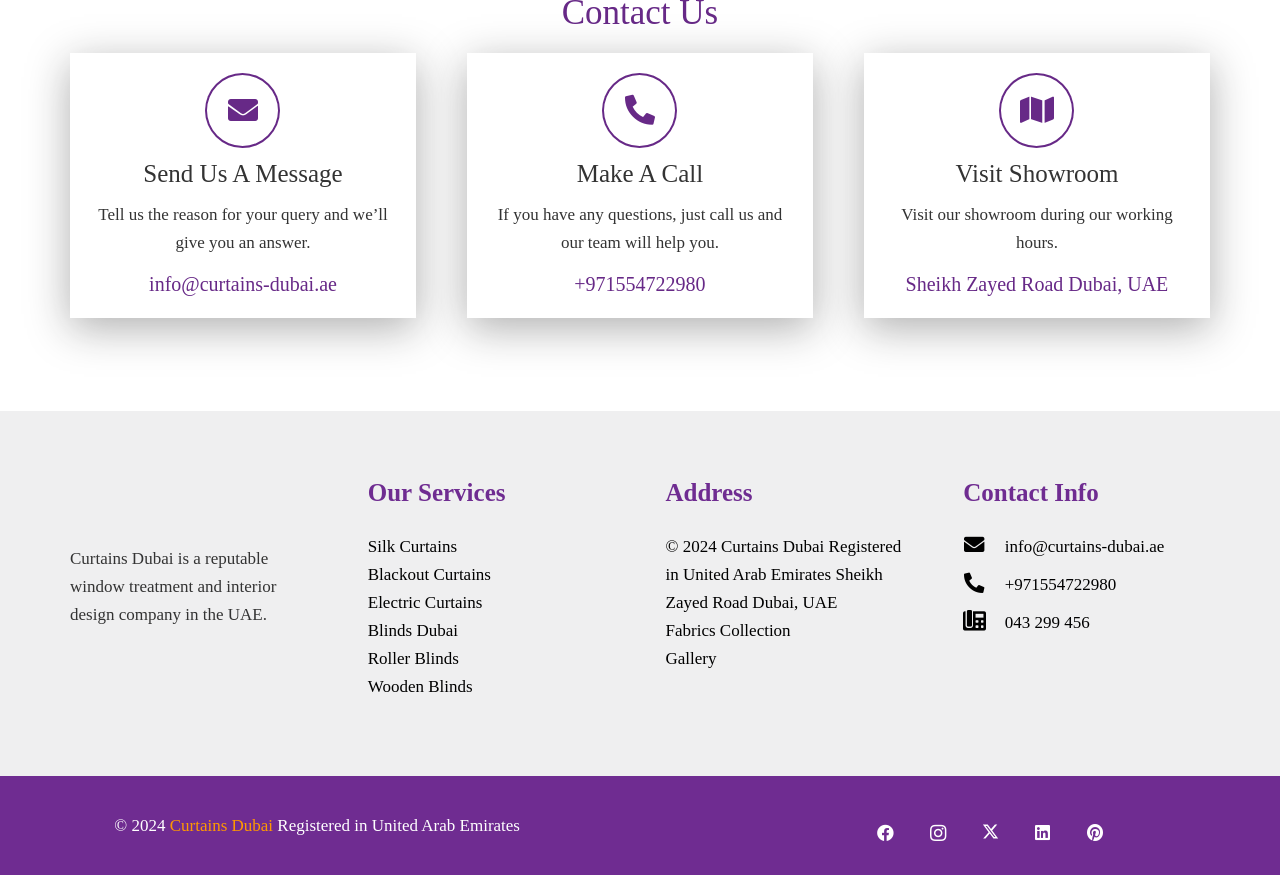What is the company name?
Answer the question with a detailed explanation, including all necessary information.

The company name is obtained from the logo image description 'Curtains Dubai Logo' and also from the text 'Curtains Dubai is a reputable window treatment and interior design company in the UAE.'